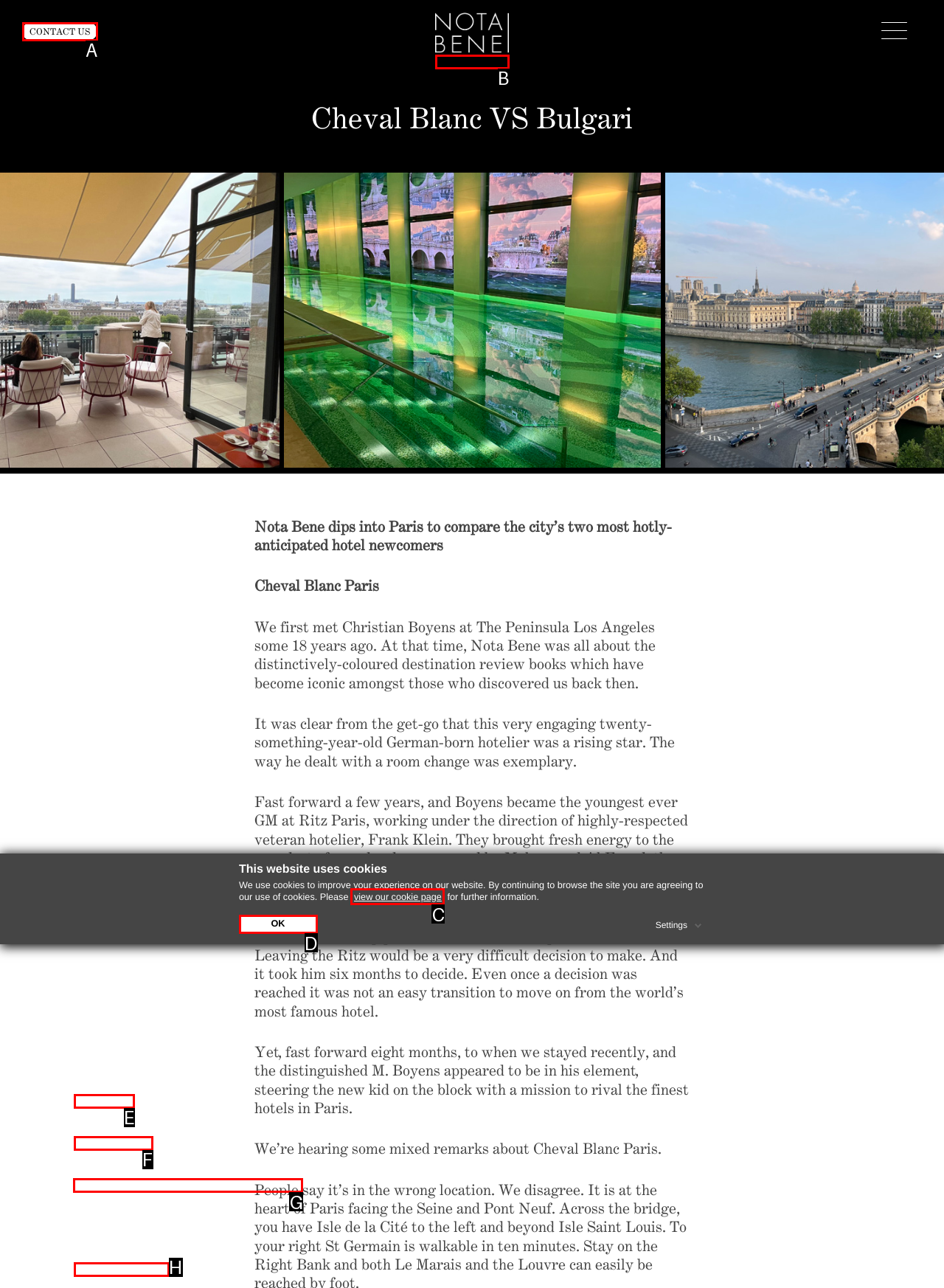Select the option I need to click to accomplish this task: learn about destinations and opinion
Provide the letter of the selected choice from the given options.

G